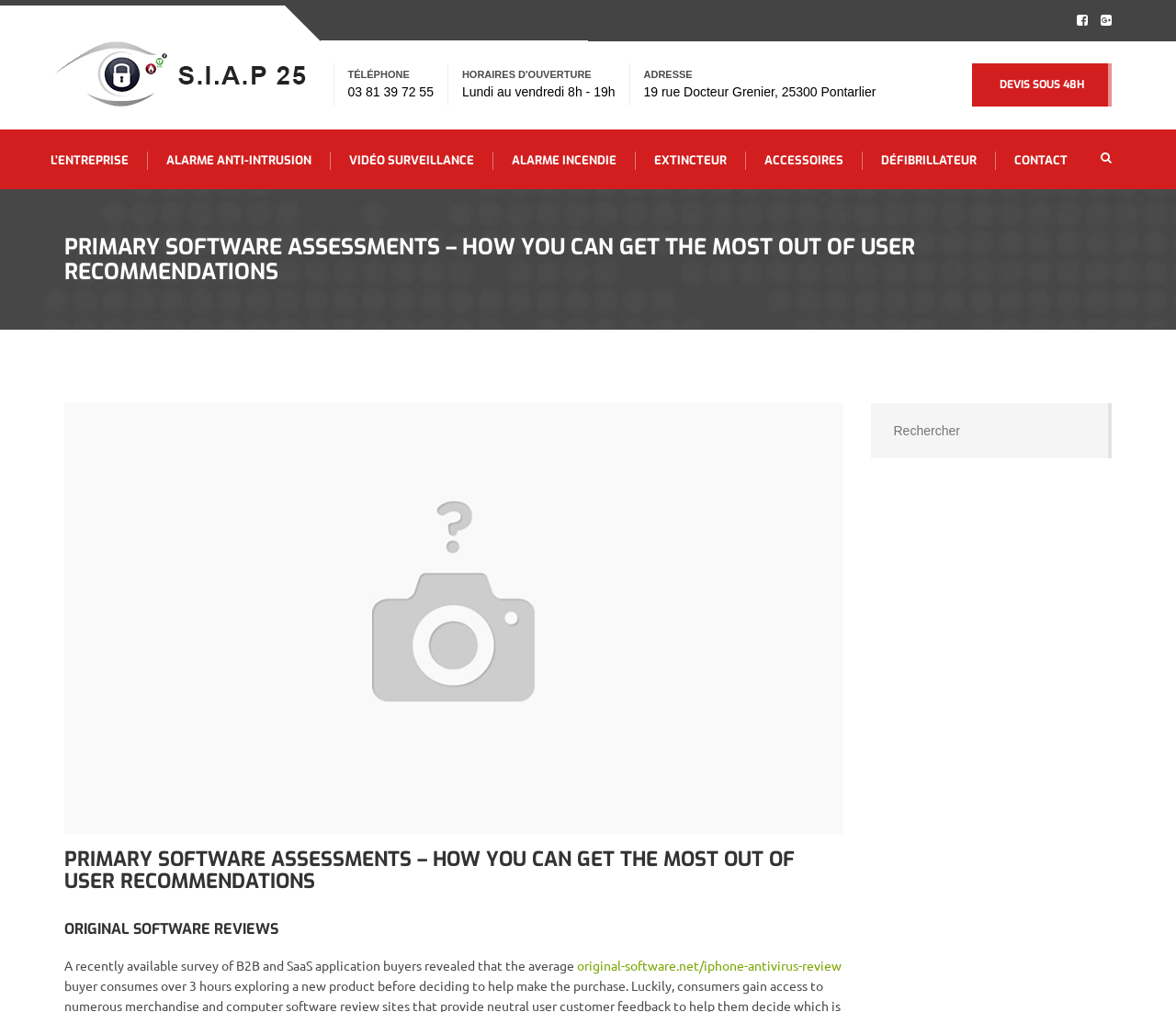Please provide the bounding box coordinates for the element that needs to be clicked to perform the instruction: "Check the My Account page". The coordinates must consist of four float numbers between 0 and 1, formatted as [left, top, right, bottom].

None